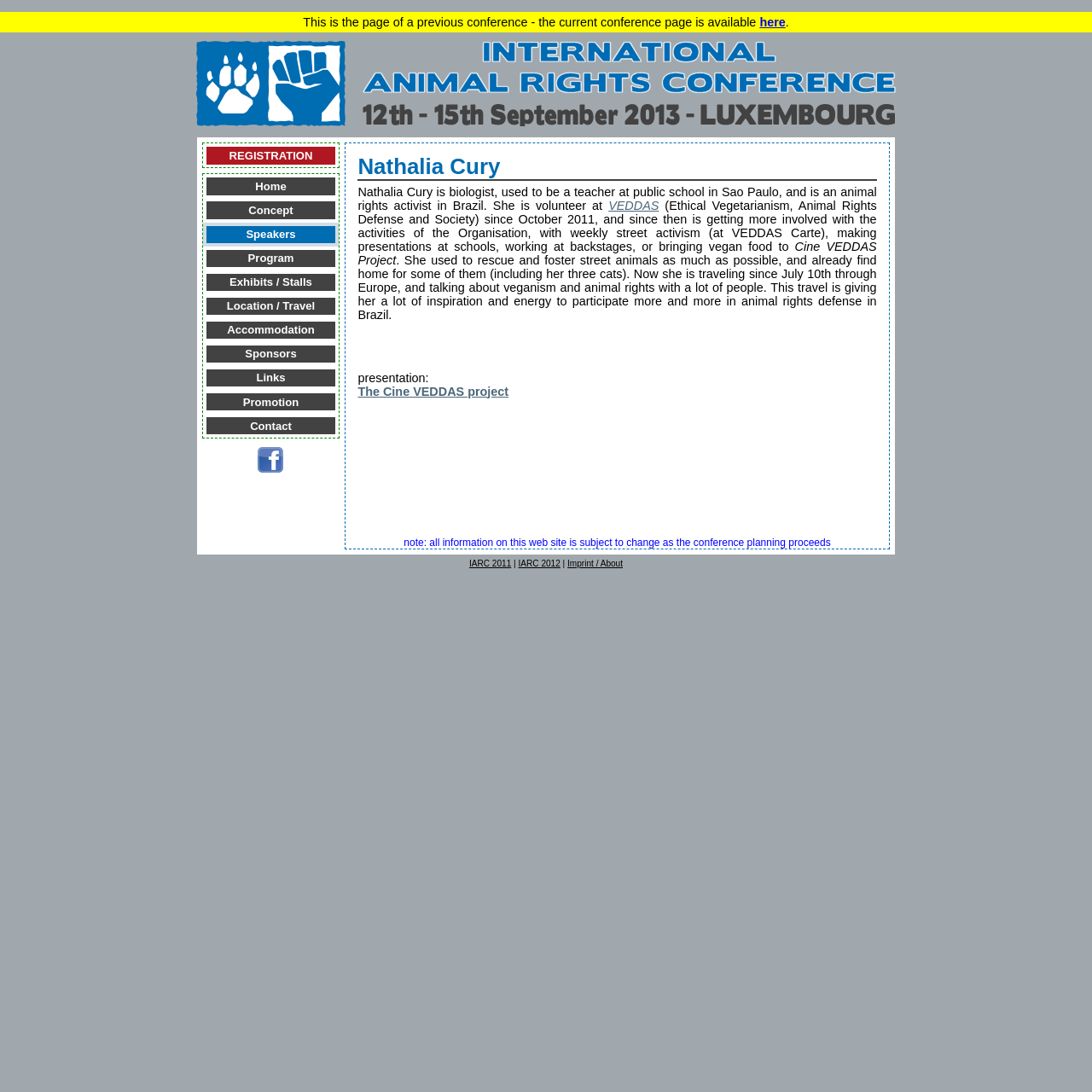What is the current status of the conference?
We need a detailed and meticulous answer to the question.

The webpage indicates that it is a page for a previous conference, and the current conference page is available elsewhere, as mentioned in the static text at the top of the page.